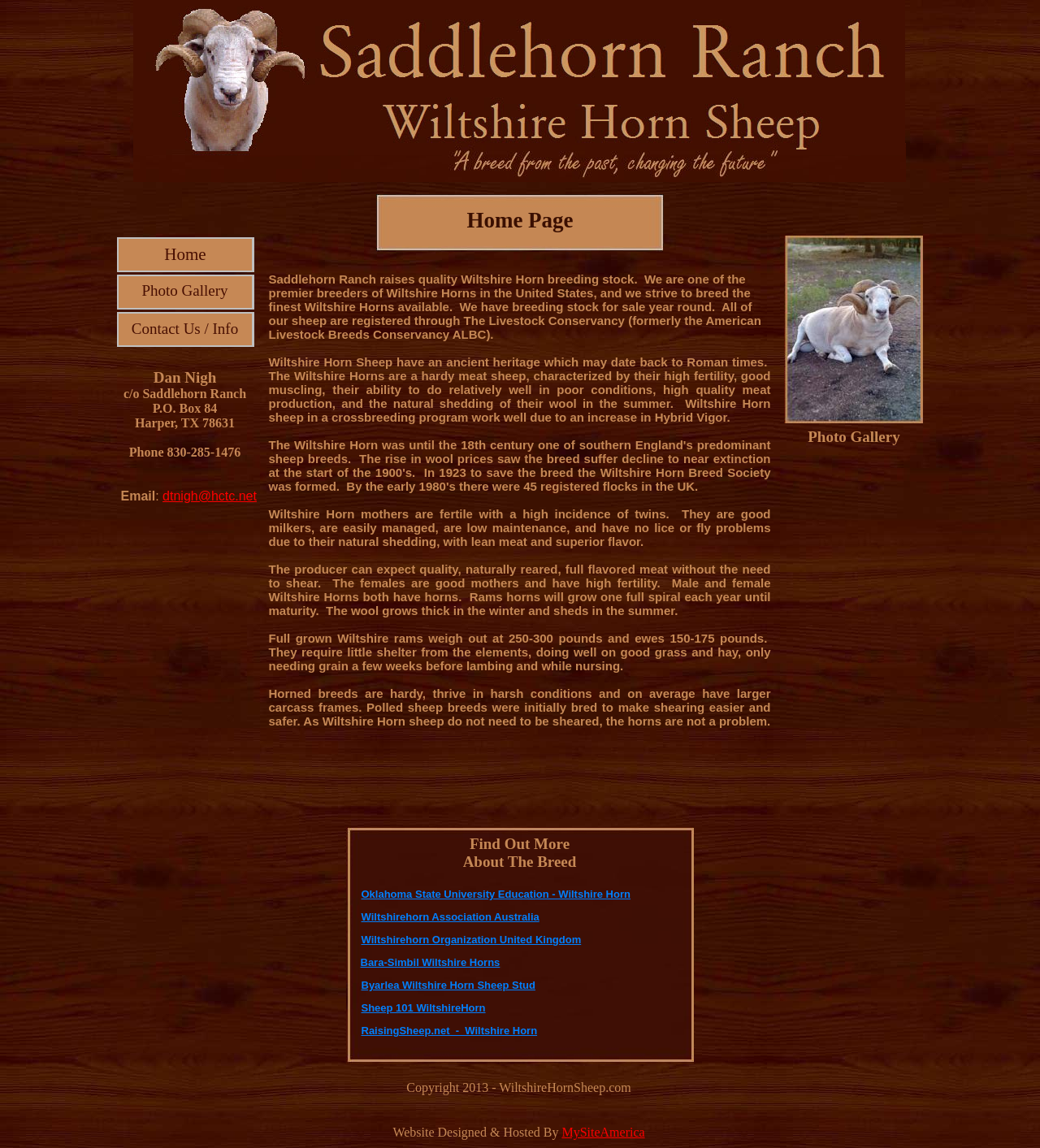Please locate the bounding box coordinates of the element that should be clicked to achieve the given instruction: "Contact Us".

[0.126, 0.279, 0.229, 0.294]